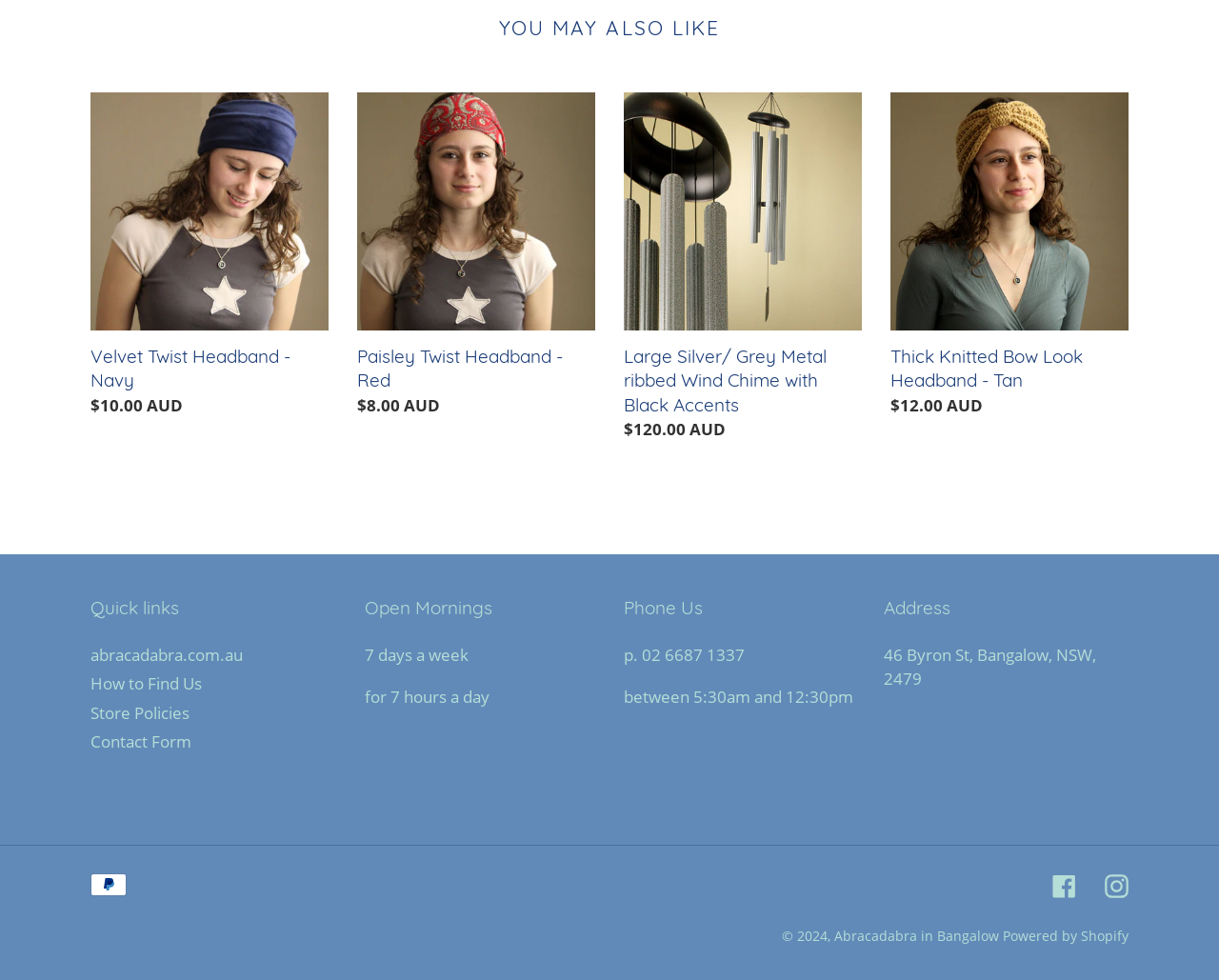Kindly provide the bounding box coordinates of the section you need to click on to fulfill the given instruction: "View details of Paisley Twist Headband - Red".

[0.293, 0.094, 0.488, 0.434]